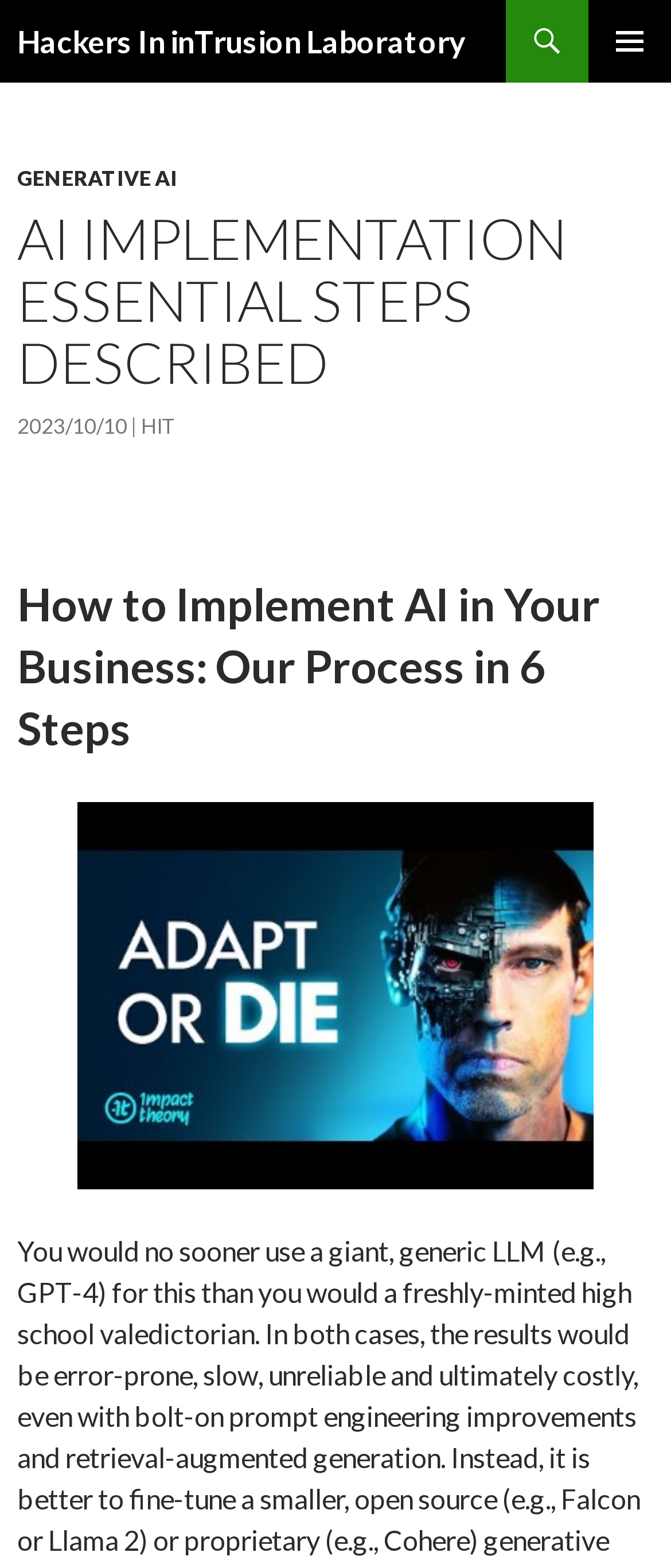What is the primary heading on this webpage?

Hackers In inTrusion Laboratory